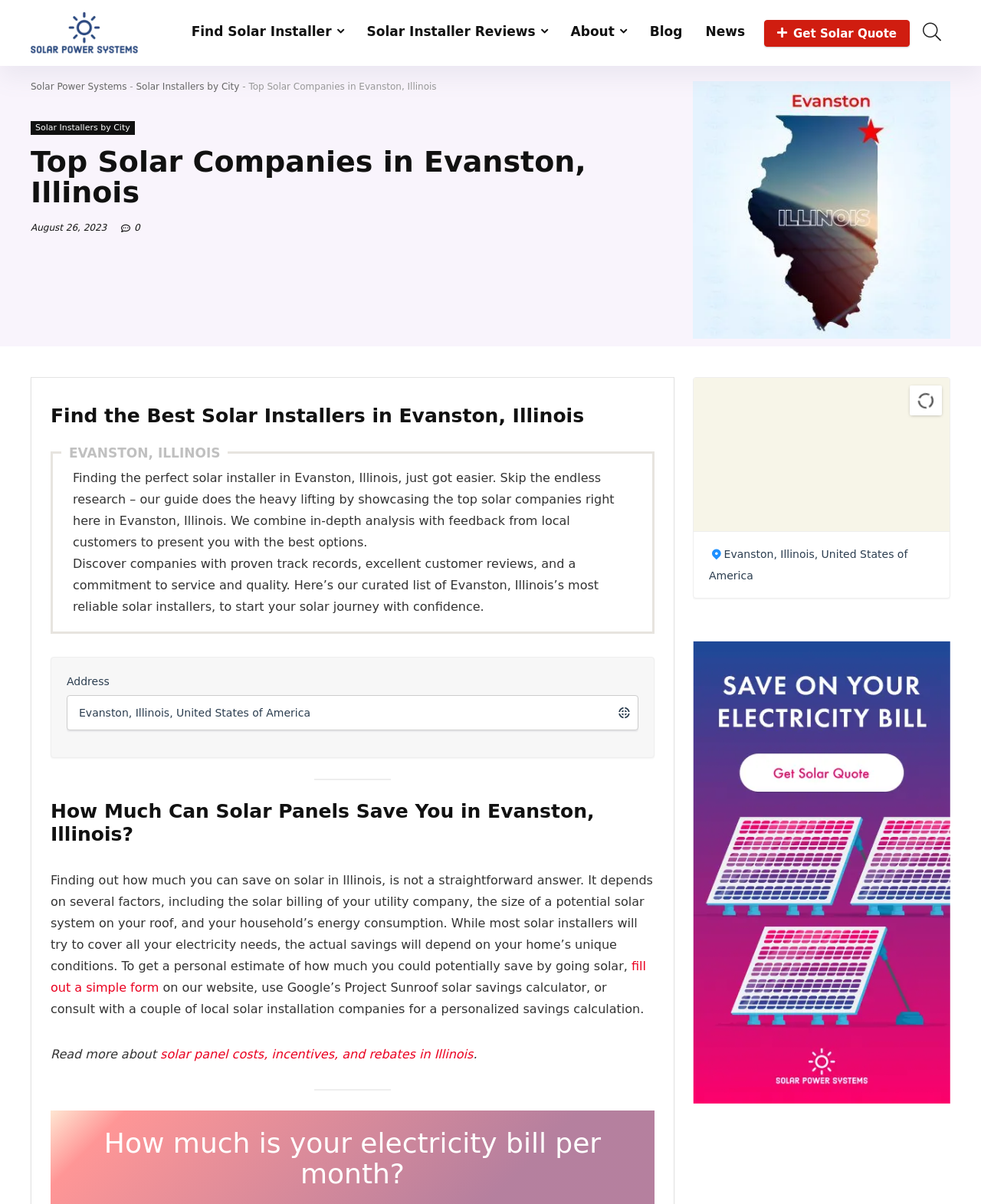What is the topic of the section with the heading 'How Much Can Solar Panels Save You in Evanston, Illinois?'
Refer to the image and respond with a one-word or short-phrase answer.

Solar panel savings